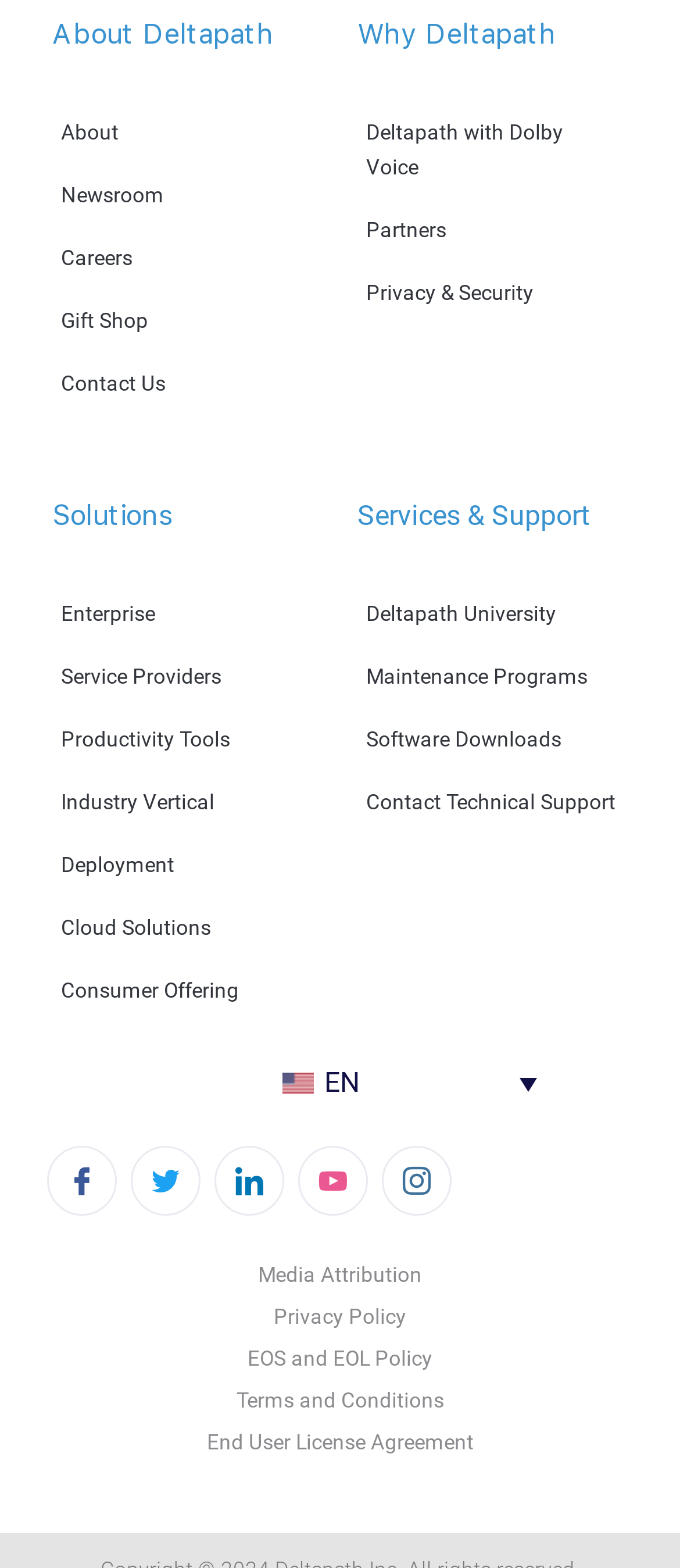How many social media links are there?
Please provide a comprehensive and detailed answer to the question.

I counted the number of social media links at the bottom of the webpage, which are Facebook, Twitter, LinkedIn, Youtube, and Instagram.